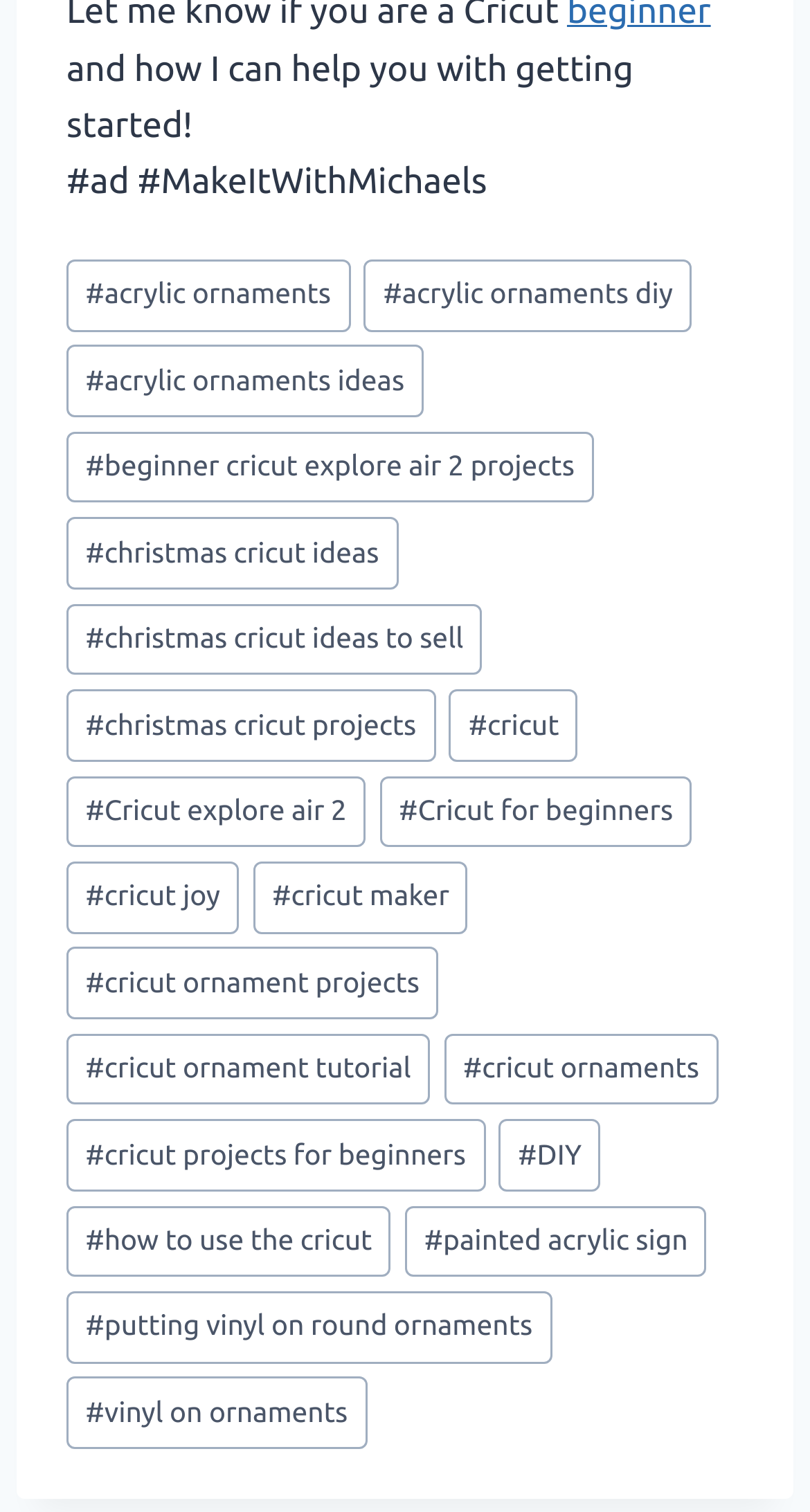Please find the bounding box coordinates of the element that needs to be clicked to perform the following instruction: "Check out painted acrylic sign". The bounding box coordinates should be four float numbers between 0 and 1, represented as [left, top, right, bottom].

[0.5, 0.797, 0.873, 0.845]